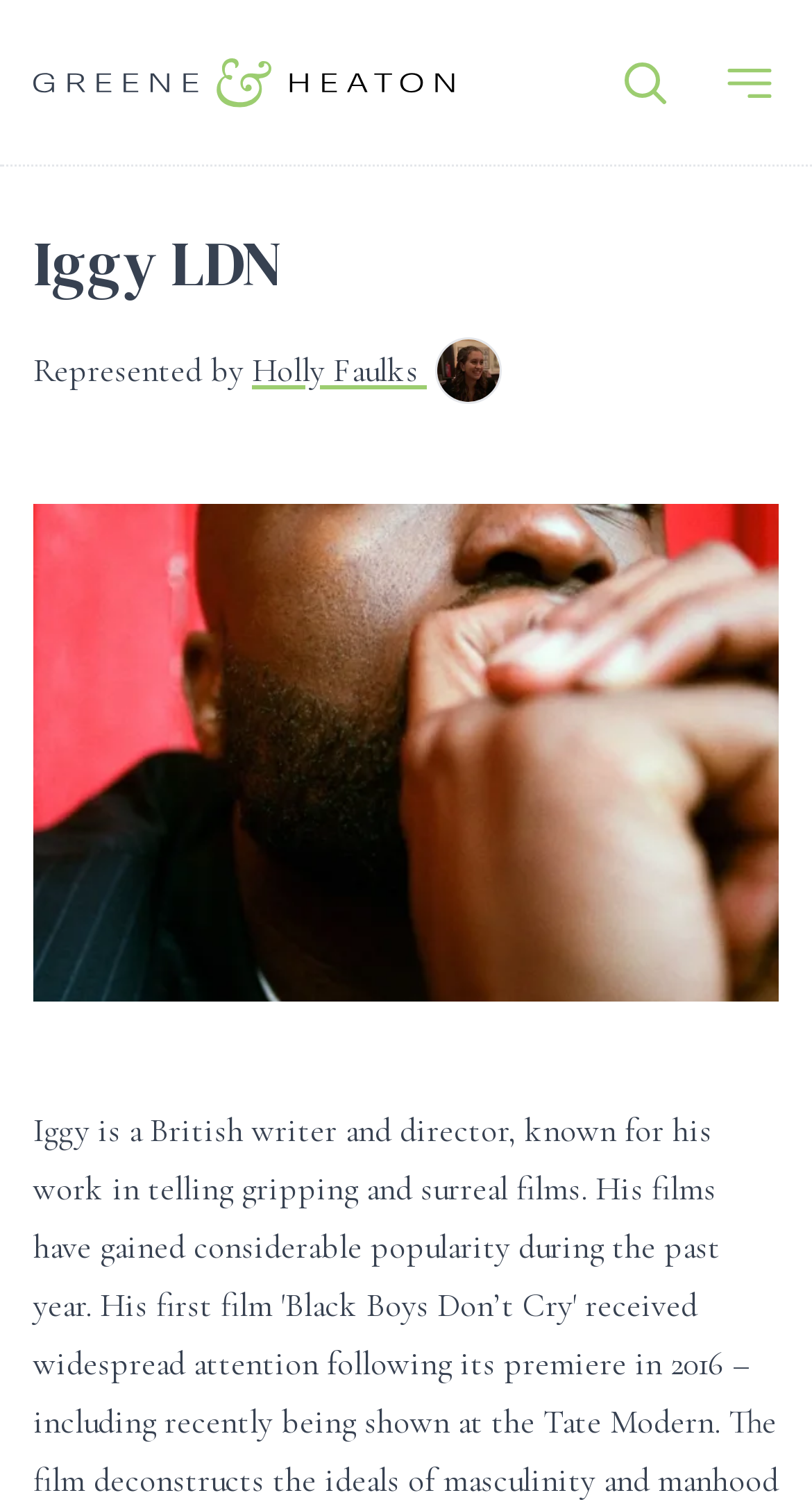Create a detailed summary of the webpage's content and design.

The webpage is about Iggy, a British writer and director, known for his work in telling gripping and surreal films. At the top left corner, there is a link to the homepage, accompanied by a small image. On the top right corner, there are two buttons, "Search" and "Menu", each with a small icon. 

Below the top navigation, there is a large heading that reads "Iggy LDN". Underneath the heading, there is a text "Represented by" followed by two links to "Holly Faulks", with the second link having a small image of Holly Faulks. 

The most prominent feature on the page is a large image of Iggy LDN, taking up most of the space below the top navigation and the text.